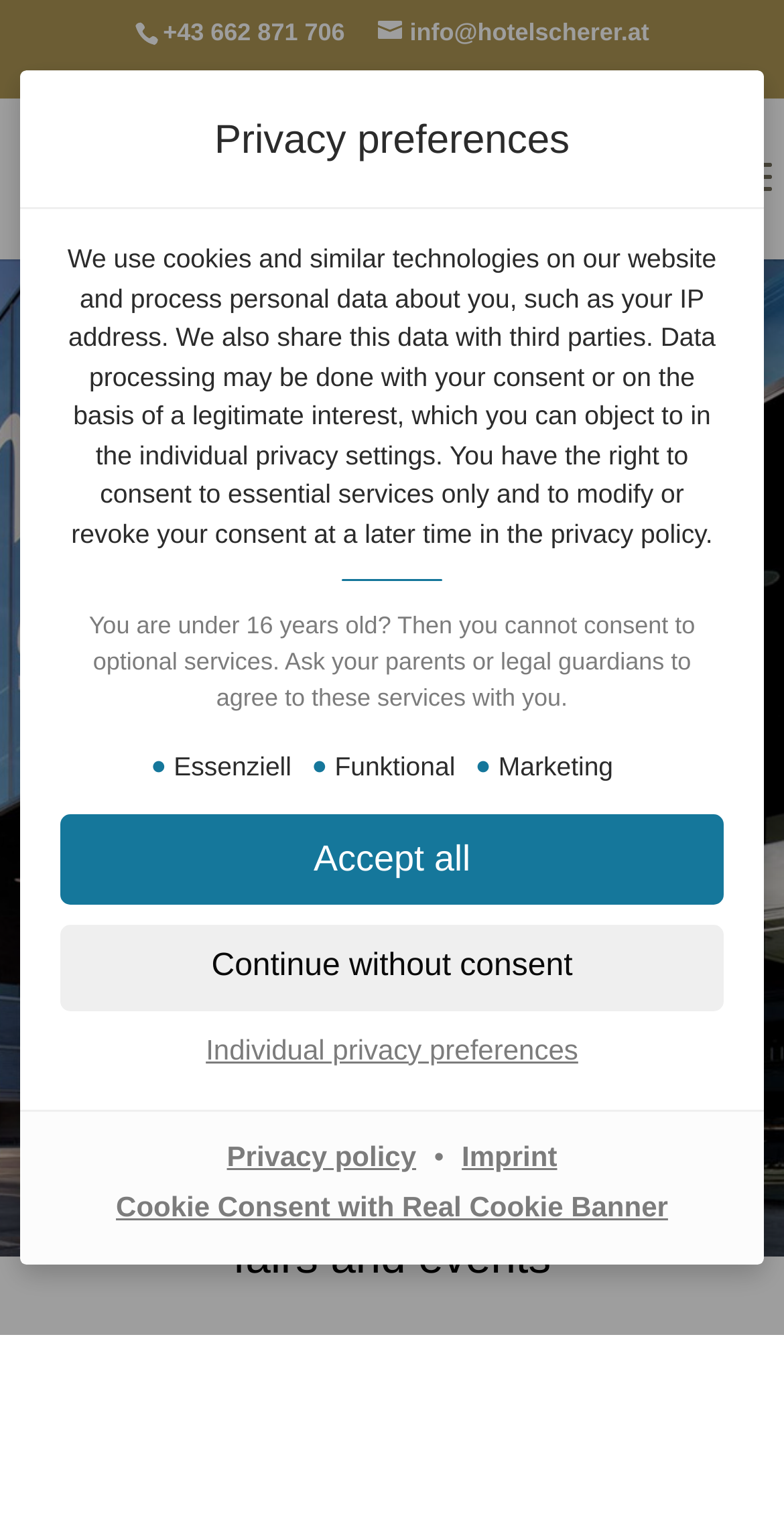Determine the bounding box for the described UI element: "Imprint".

[0.576, 0.741, 0.723, 0.762]